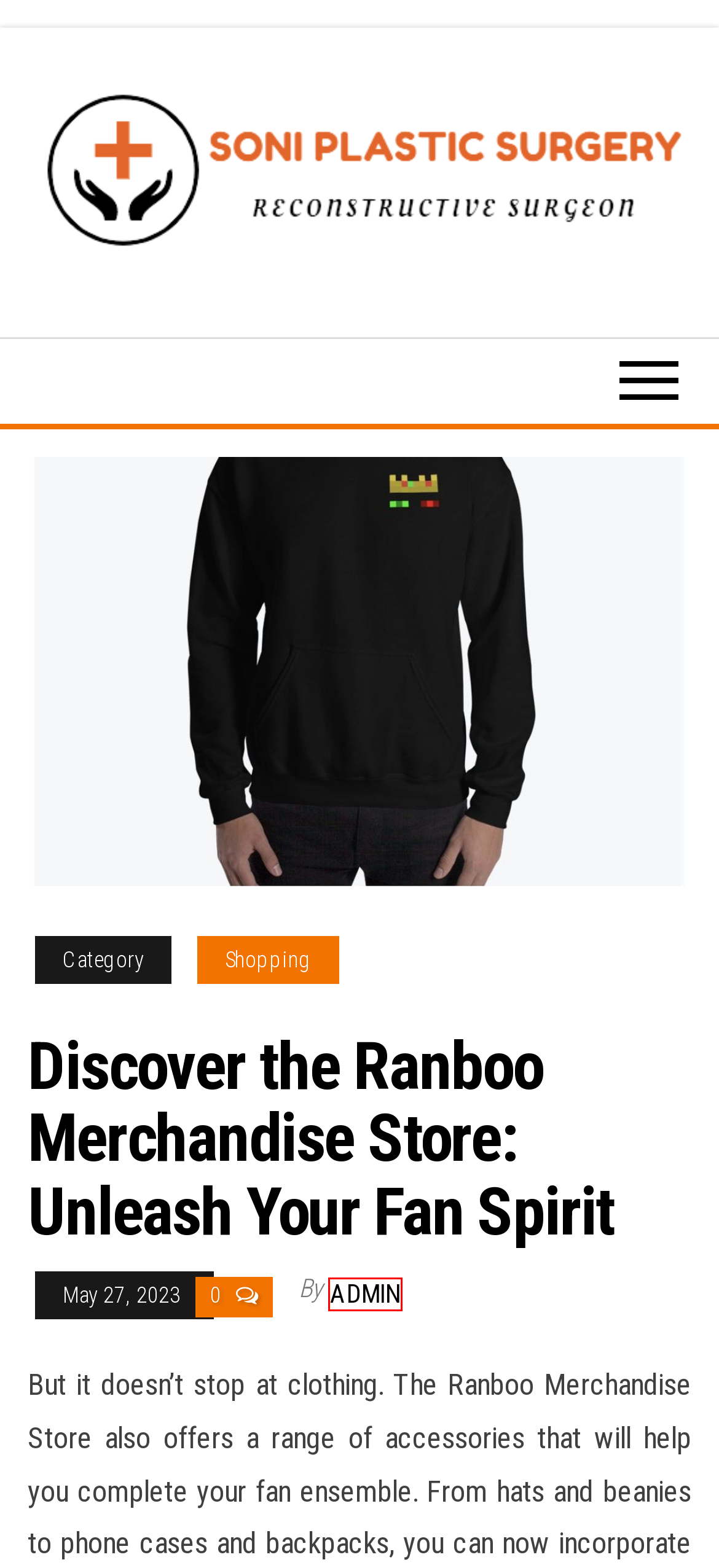You have a screenshot of a webpage with a red rectangle bounding box around a UI element. Choose the best description that matches the new page after clicking the element within the bounding box. The candidate descriptions are:
A. Jeetwin Login Enter the World of Gaming Magic – Soni Plastic Surgery
B. Fashion – Soni Plastic Surgery
C. The Art of Soccer Broadcasting Crafting Compelling Narratives – Soni Plastic Surgery
D. Business – Soni Plastic Surgery
E. Shopping – Soni Plastic Surgery
F. admin – Soni Plastic Surgery
G. Find Your Full Send Essentials at the Official Shop – Soni Plastic Surgery
H. Soni Plastic Surgery – Reconstructive Surgeon

F